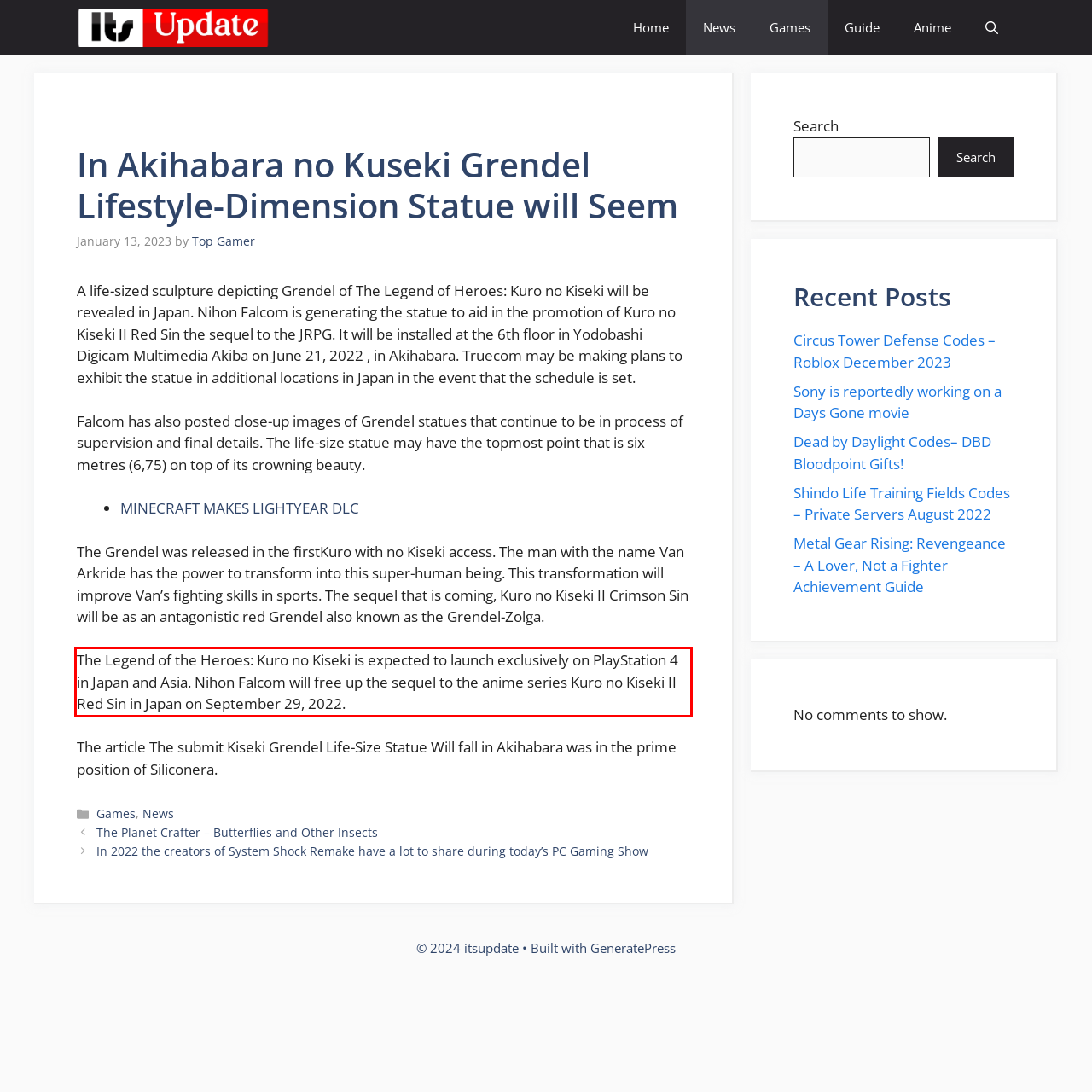Analyze the screenshot of a webpage where a red rectangle is bounding a UI element. Extract and generate the text content within this red bounding box.

The Legend of the Heroes: Kuro no Kiseki is expected to launch exclusively on PlayStation 4 in Japan and Asia. Nihon Falcom will free up the sequel to the anime series Kuro no Kiseki II Red Sin in Japan on September 29, 2022.